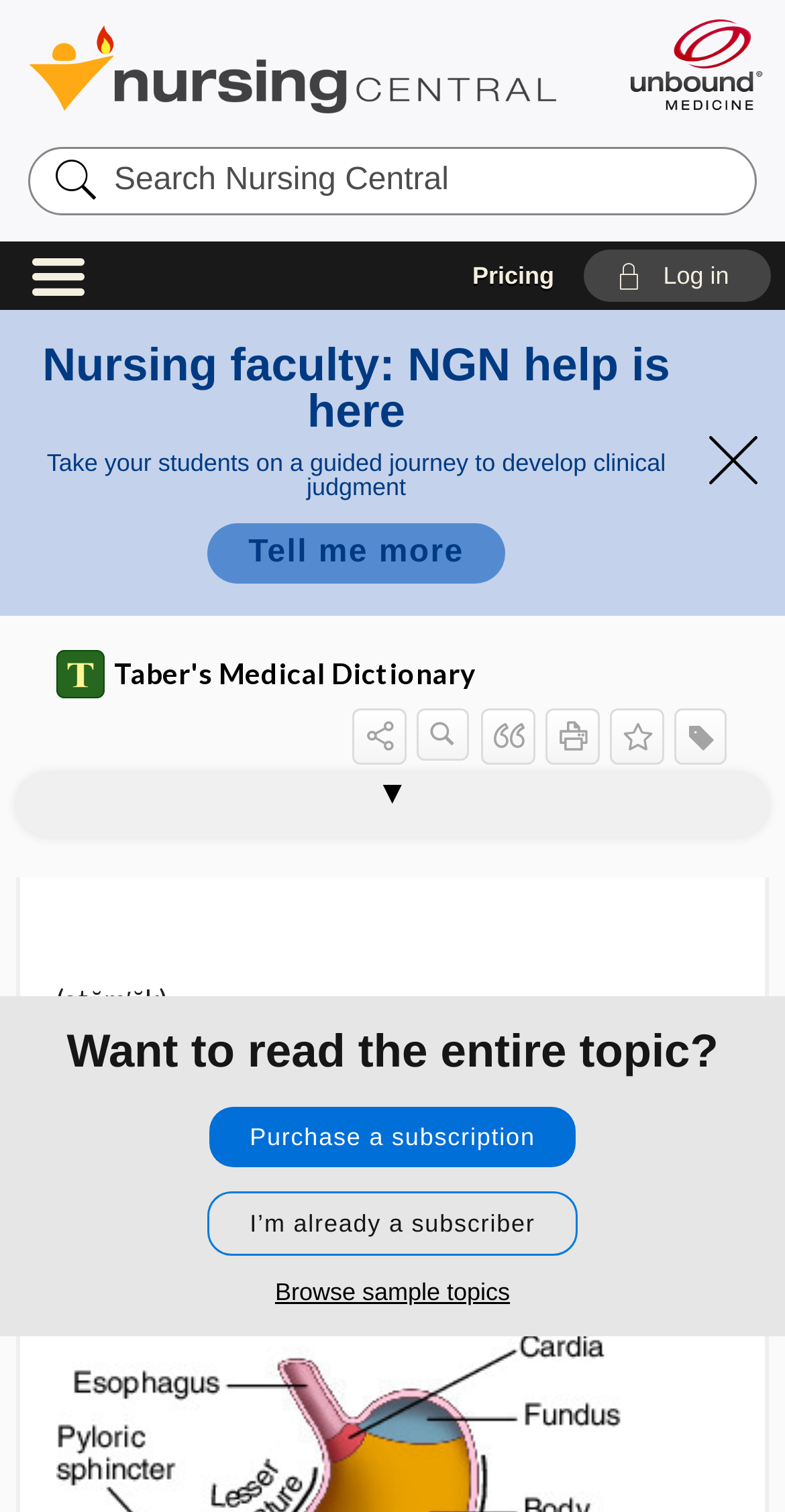Find the bounding box coordinates of the element I should click to carry out the following instruction: "Browse sample topics".

[0.35, 0.845, 0.65, 0.864]